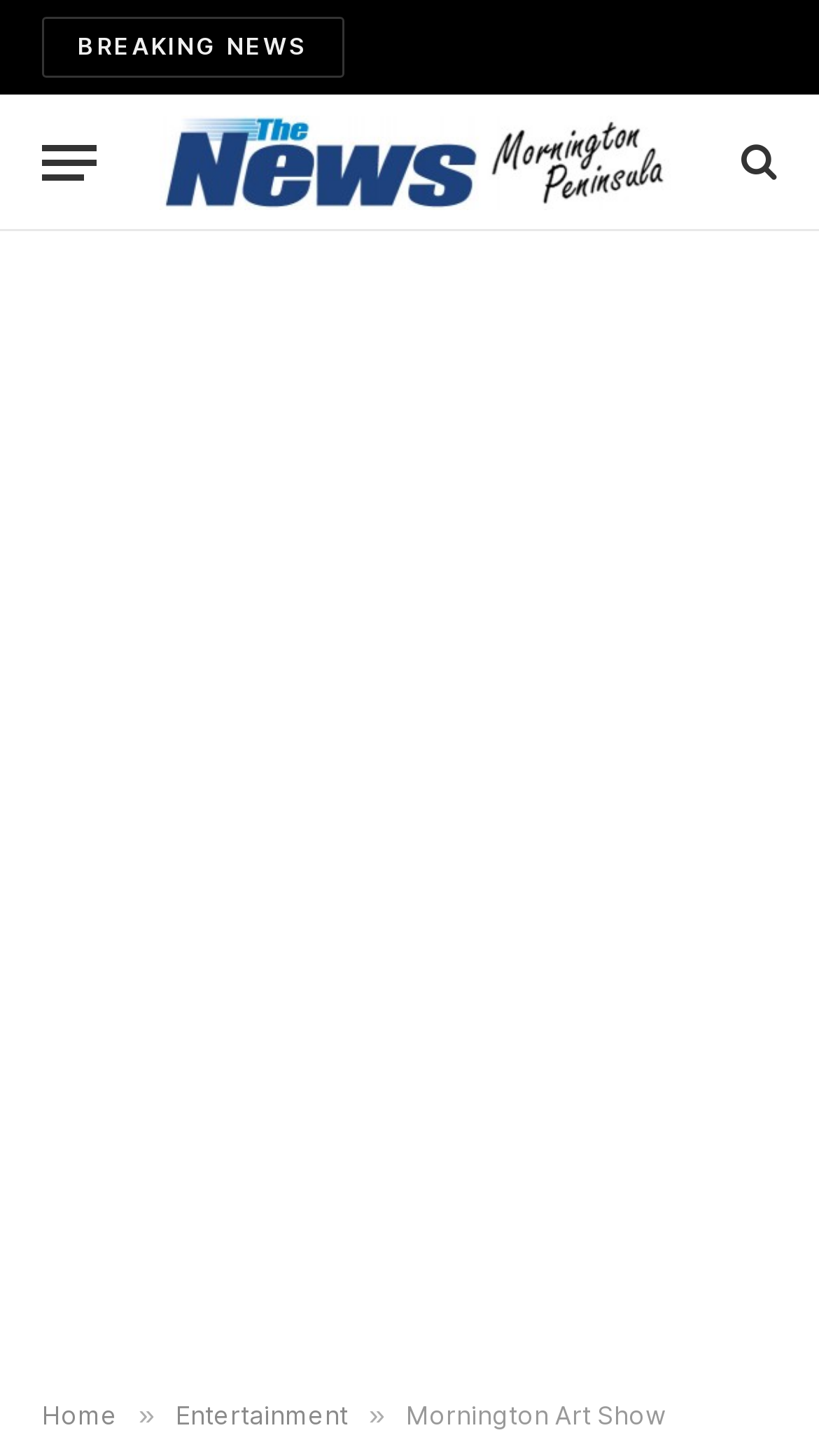Look at the image and give a detailed response to the following question: What is the name of the art show?

I found the answer by looking at the static text element 'Mornington Art Show' located at the bottom of the webpage, which is likely to be the title of the current page or section.